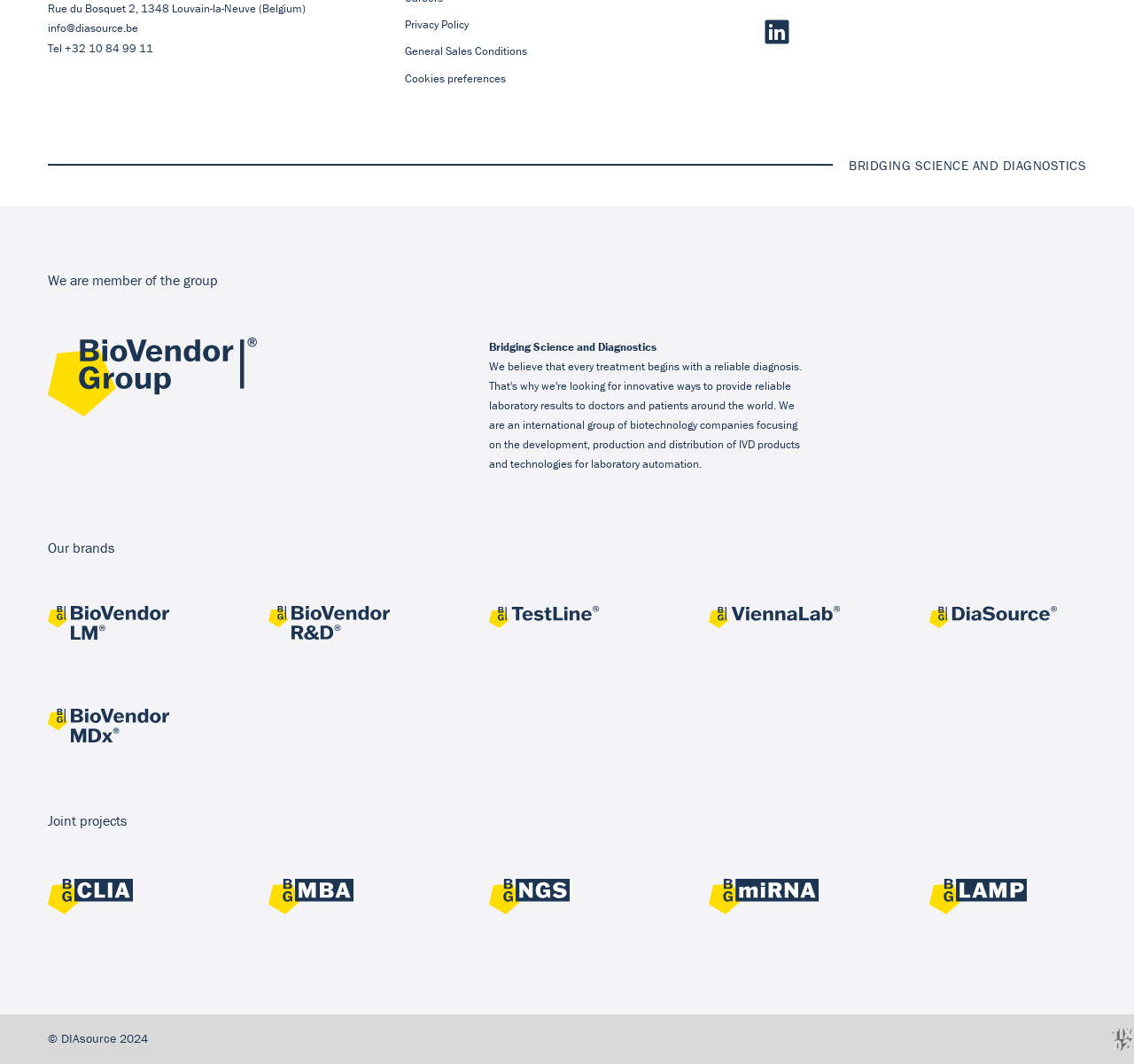With reference to the screenshot, provide a detailed response to the question below:
How many joint projects are listed on the webpage?

I counted the number of joint projects listed on the webpage by looking at the section titled 'Joint projects'. There are four projects listed, each with a link and an image.